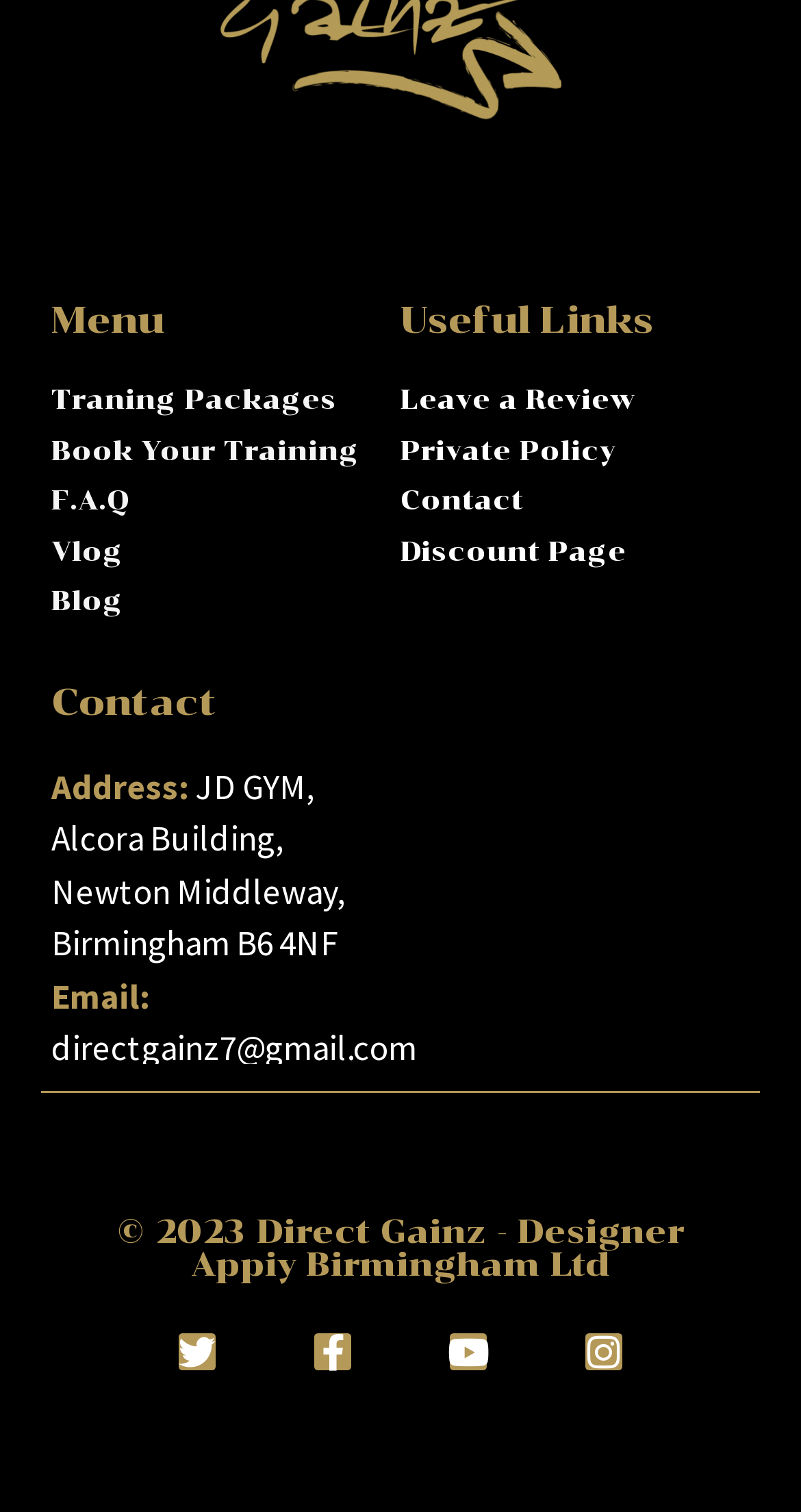Indicate the bounding box coordinates of the clickable region to achieve the following instruction: "Click on Training Packages."

[0.064, 0.252, 0.5, 0.278]